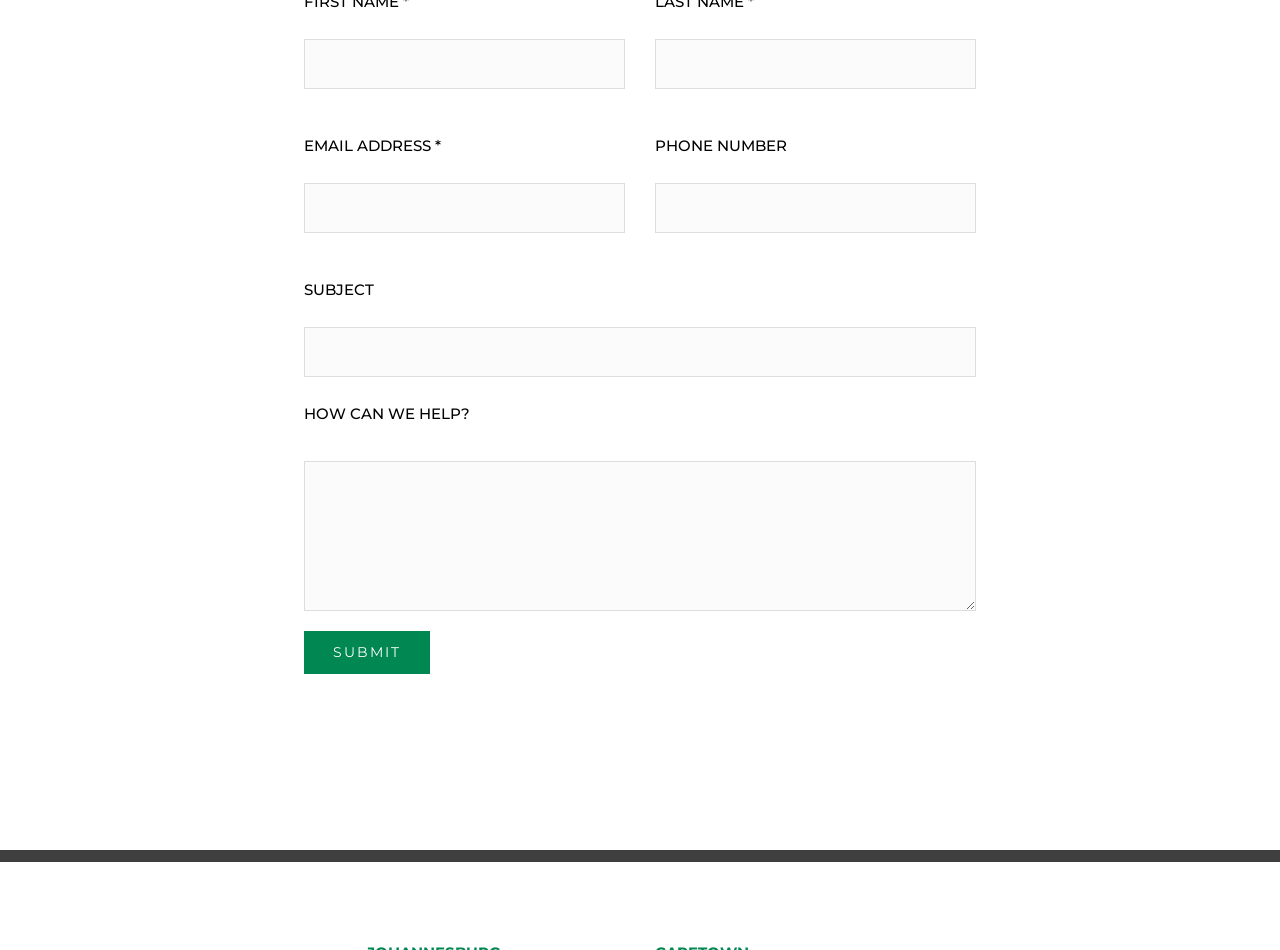Please provide a one-word or phrase answer to the question: 
What is the purpose of the button?

SUBMIT